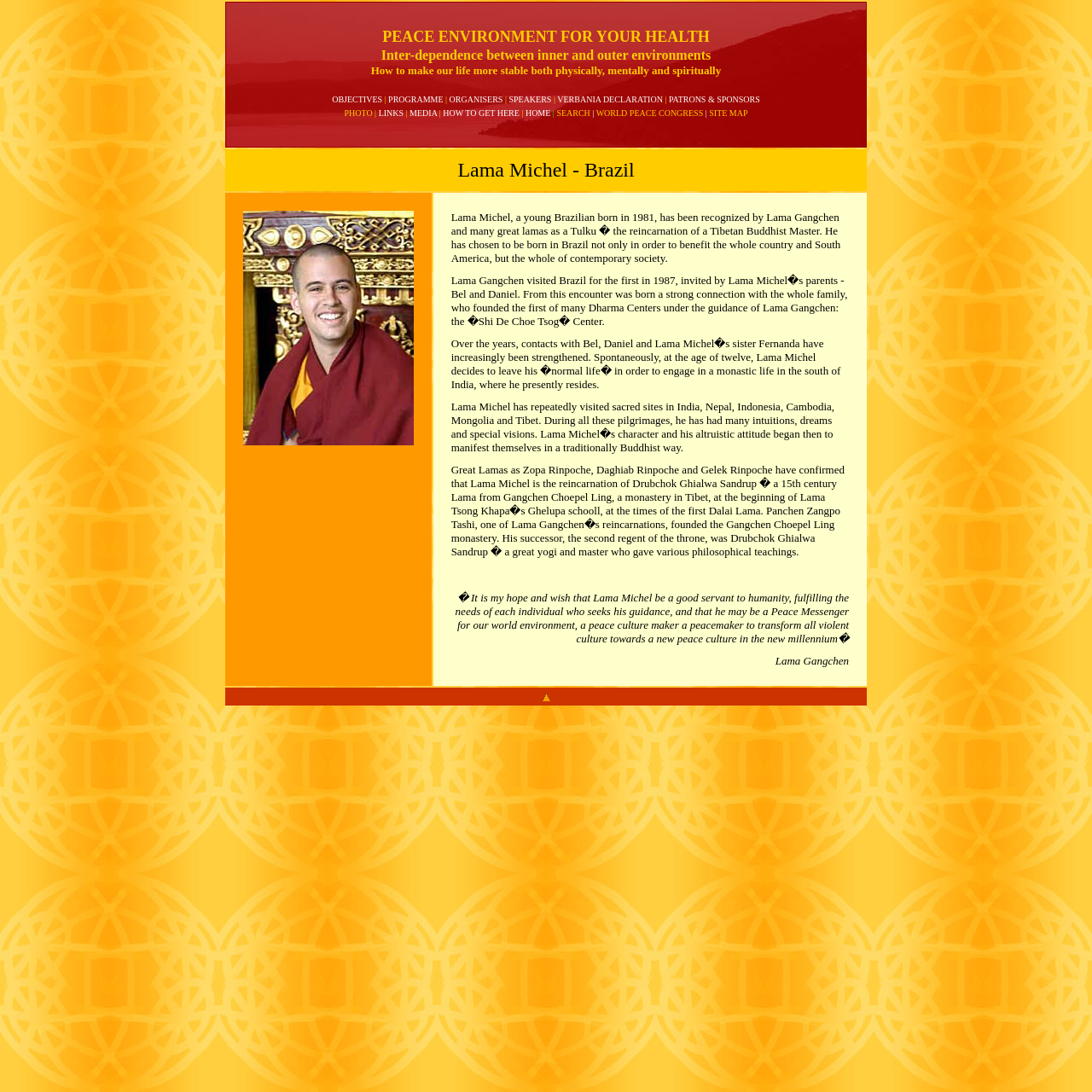What is the purpose of Lama Michel's guidance?
Based on the screenshot, respond with a single word or phrase.

Fulfilling individual needs